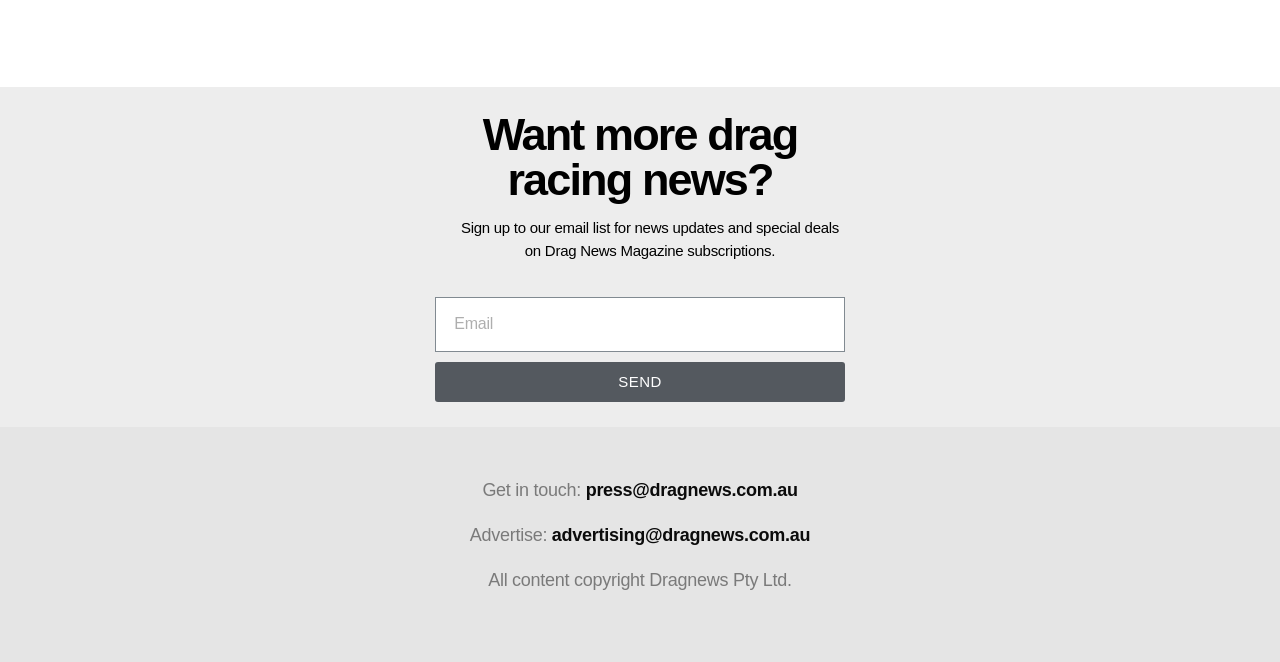Examine the screenshot and answer the question in as much detail as possible: What is the purpose of the email textbox?

The email textbox is located below the heading 'Want more drag racing news?' and has a label 'Email' with a 'SEND' button next to it. The surrounding text suggests that users can sign up to the email list to receive news updates and special deals on Drag News Magazine subscriptions.